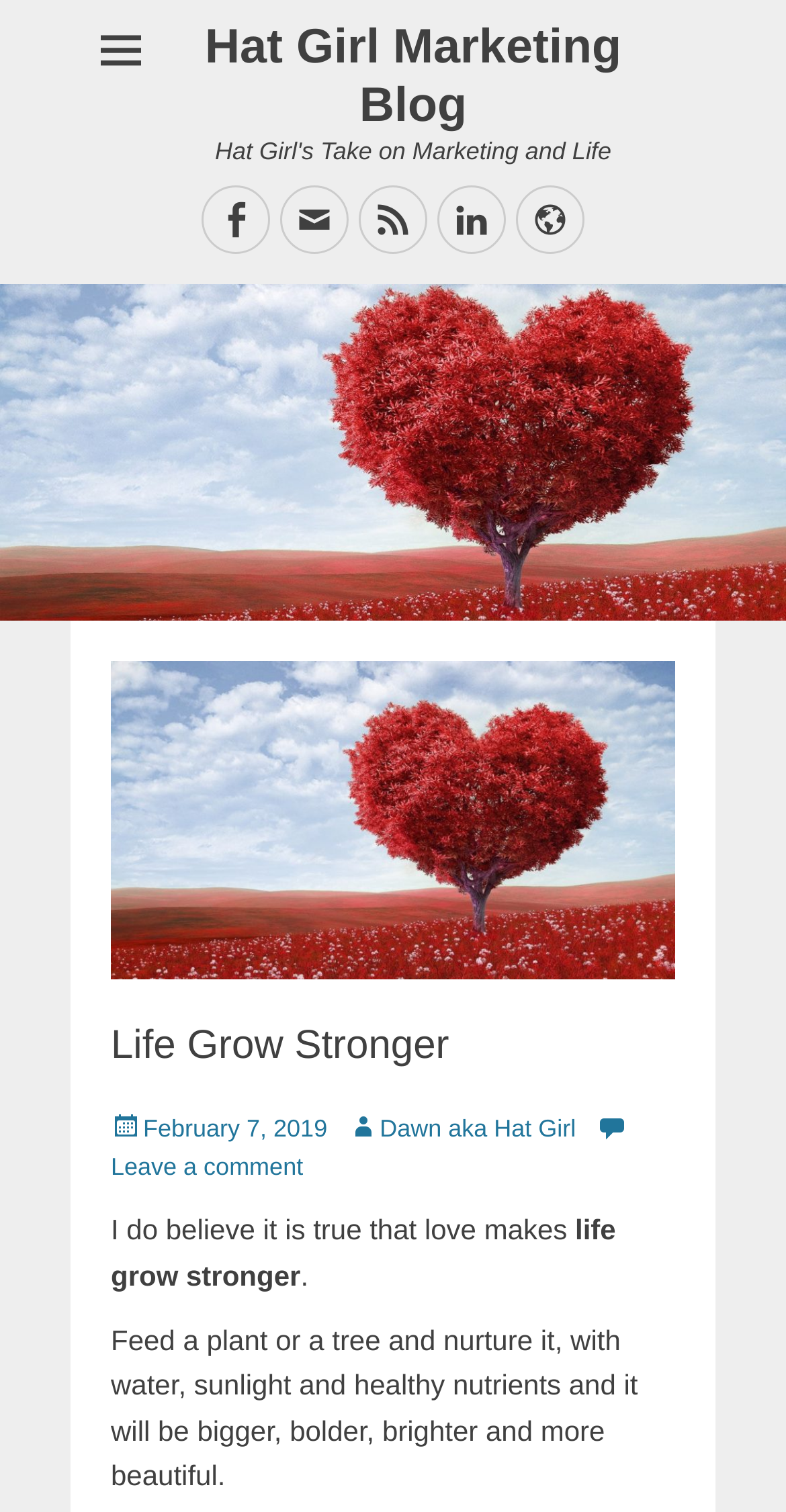What is the name of the blog?
Answer the question using a single word or phrase, according to the image.

Hat Girl Marketing Blog